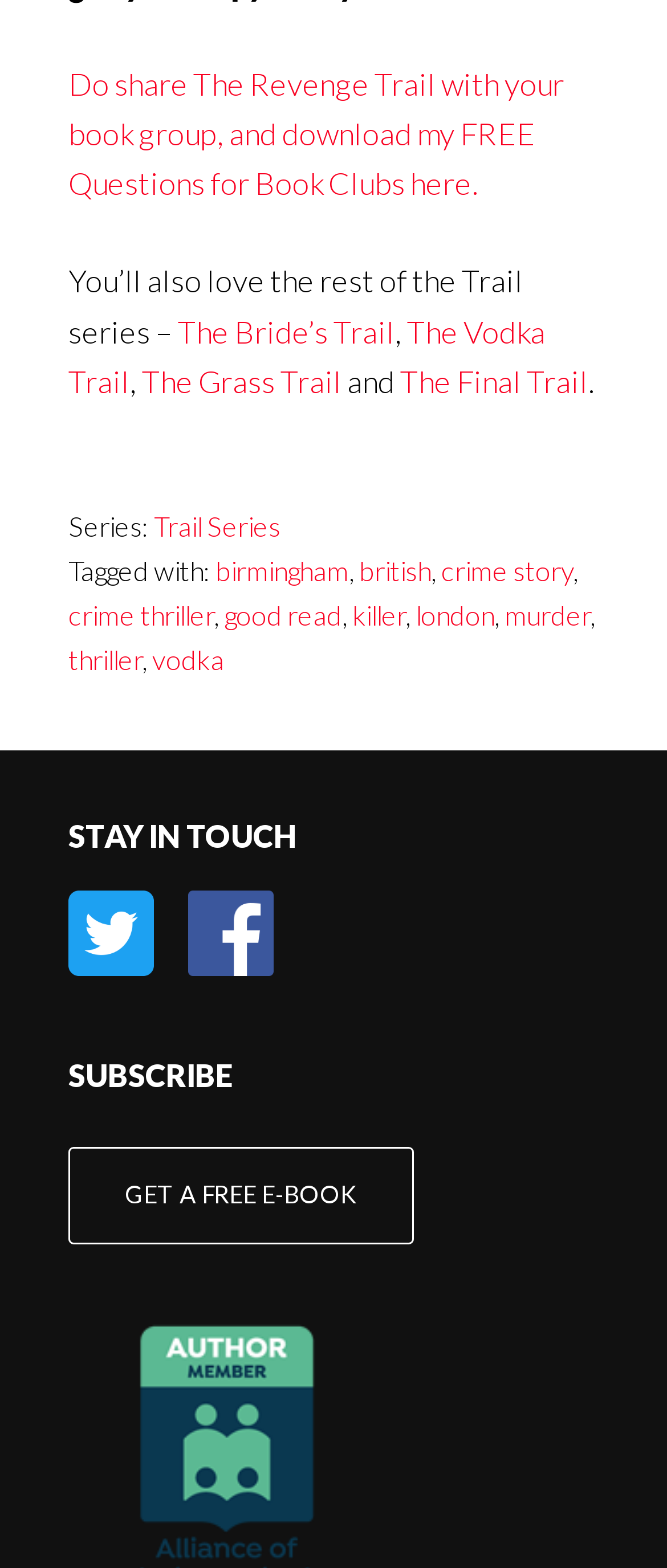Pinpoint the bounding box coordinates of the clickable element to carry out the following instruction: "Follow A. A. Abbott on Twitter."

[0.103, 0.603, 0.282, 0.627]